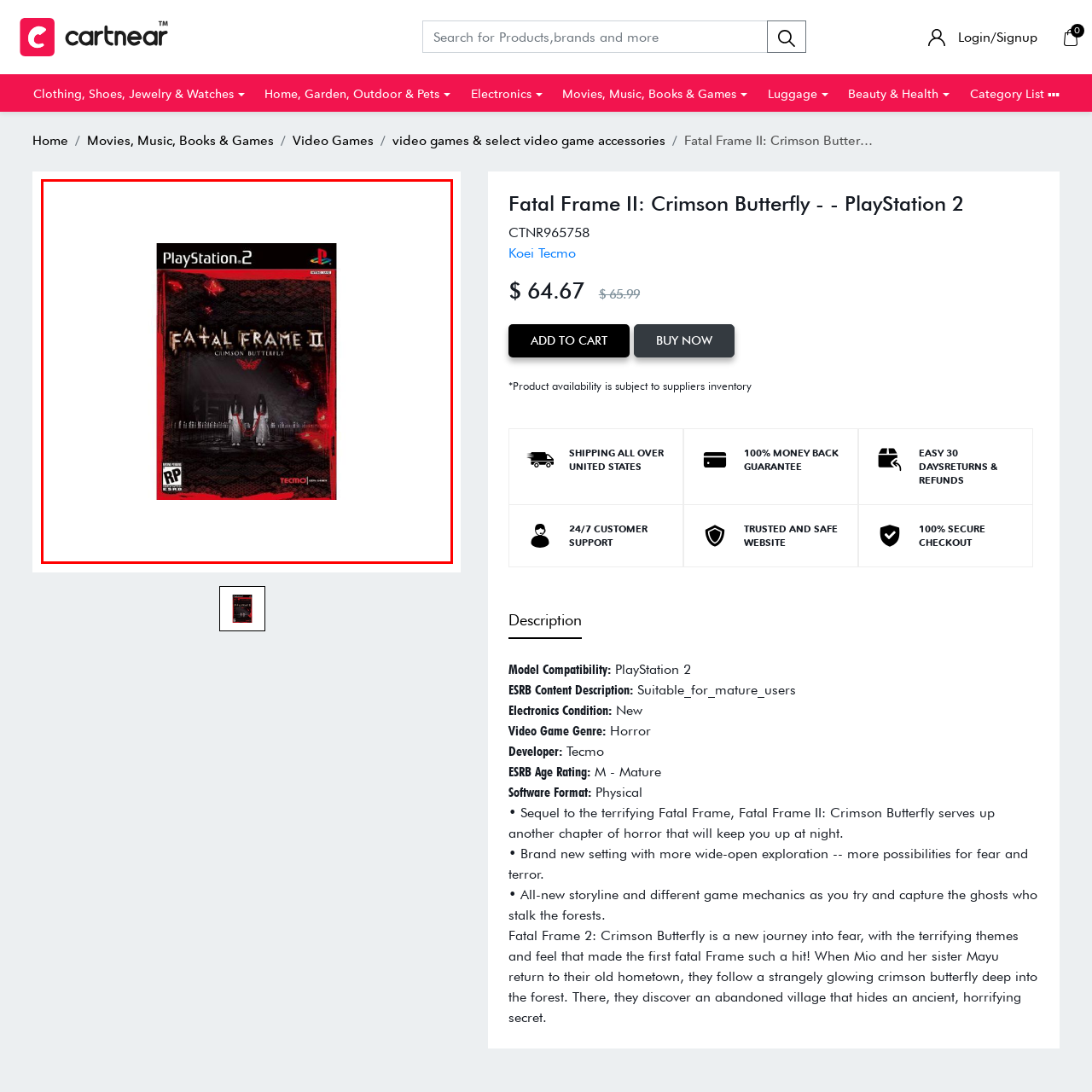Carefully inspect the area of the image highlighted by the red box and deliver a detailed response to the question below, based on your observations: What is the developer of the game?

According to the caption, the game 'Fatal Frame II: Crimson Butterfly' is 'developed by Tecmo'.